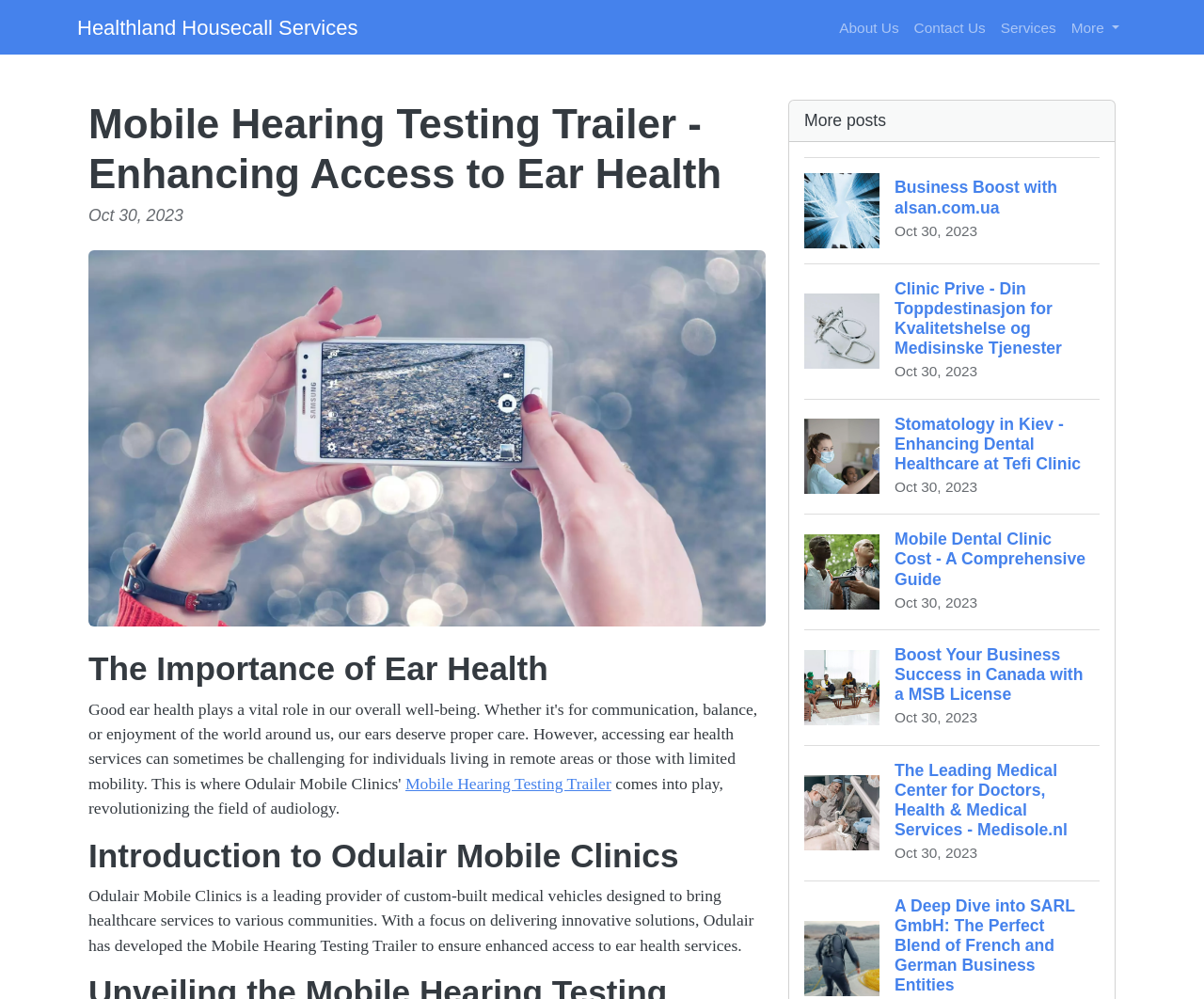Pinpoint the bounding box coordinates of the element you need to click to execute the following instruction: "Click on 'Services'". The bounding box should be represented by four float numbers between 0 and 1, in the format [left, top, right, bottom].

[0.825, 0.009, 0.883, 0.046]